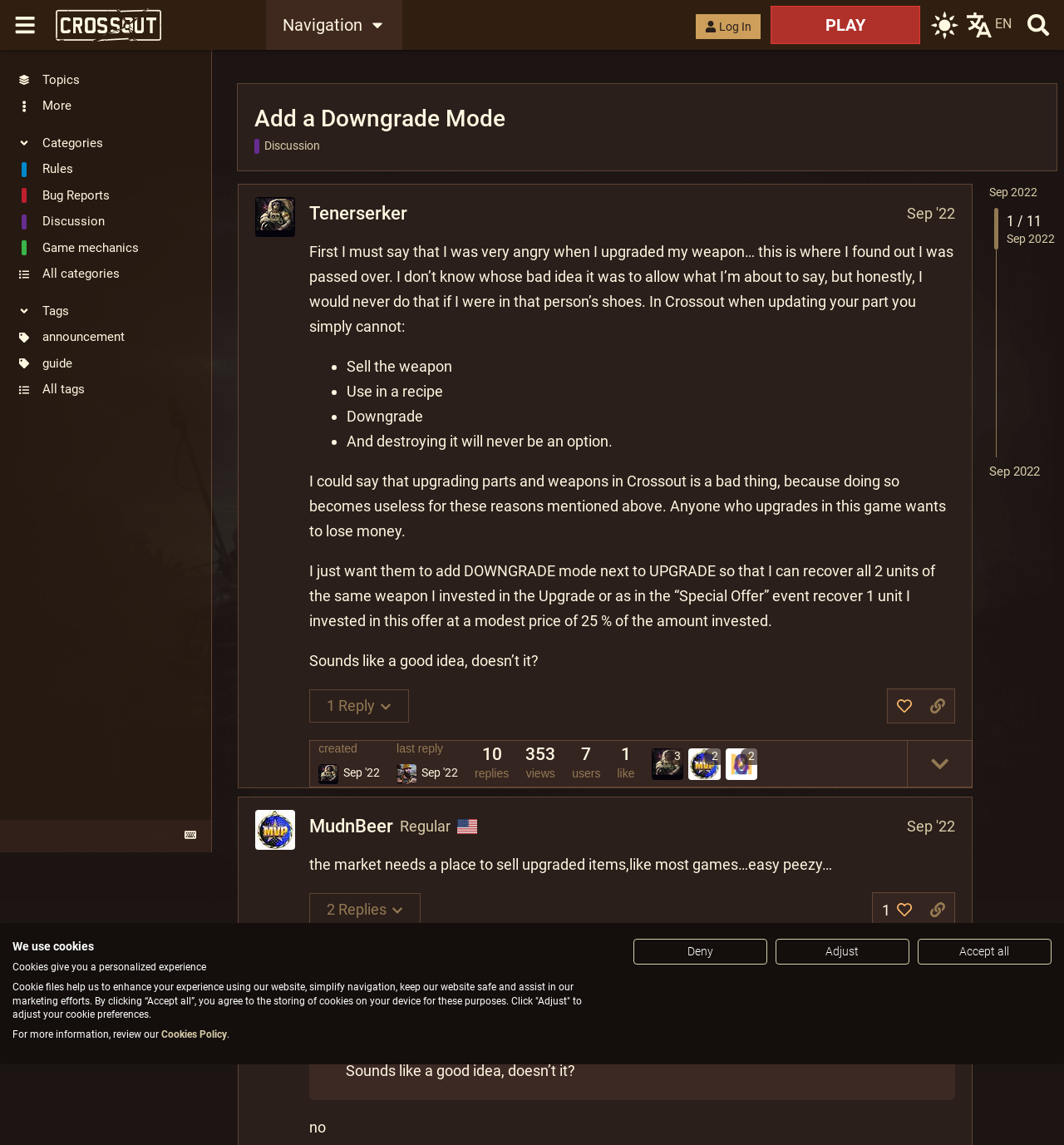Give the bounding box coordinates for the element described as: "Jamaica Call to Action".

None